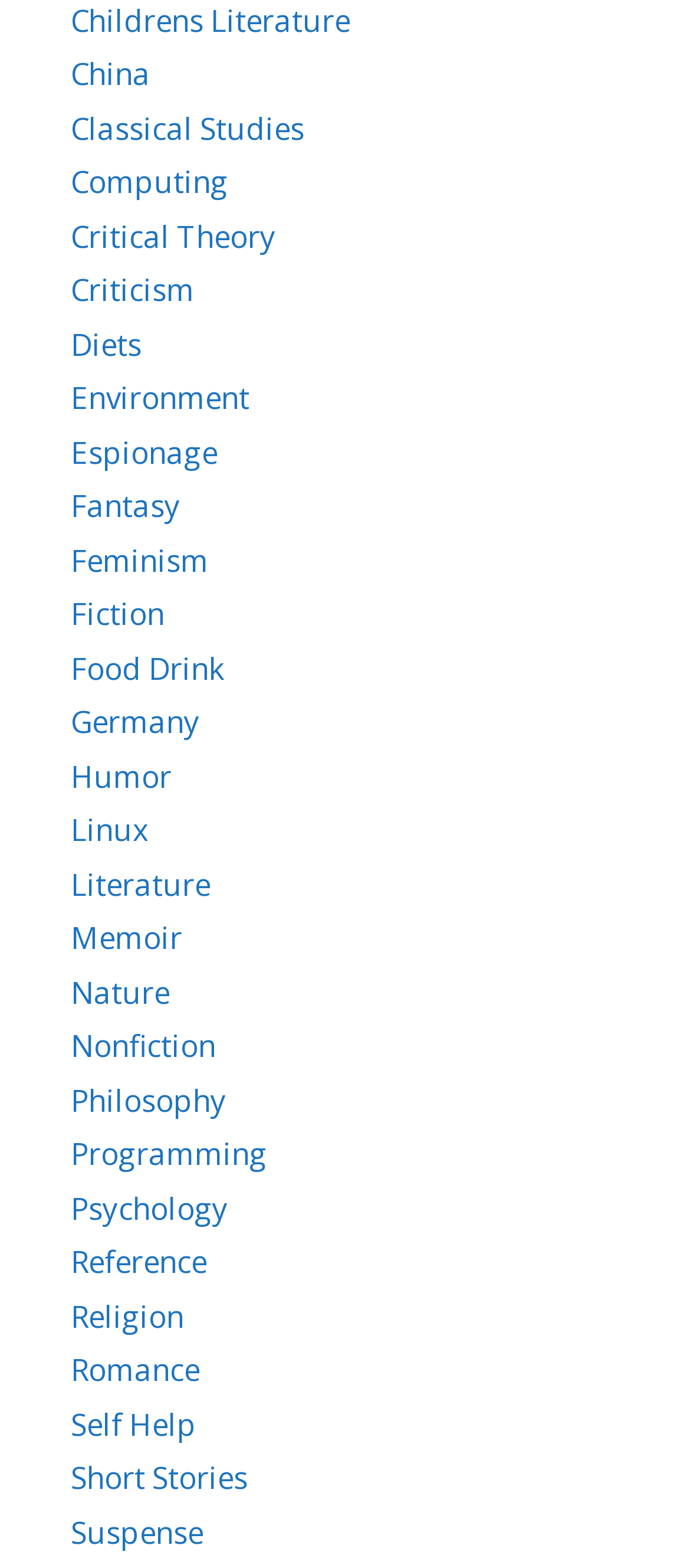Extract the bounding box coordinates for the UI element described by the text: "Humor". The coordinates should be in the form of [left, top, right, bottom] with values between 0 and 1.

[0.103, 0.482, 0.249, 0.508]